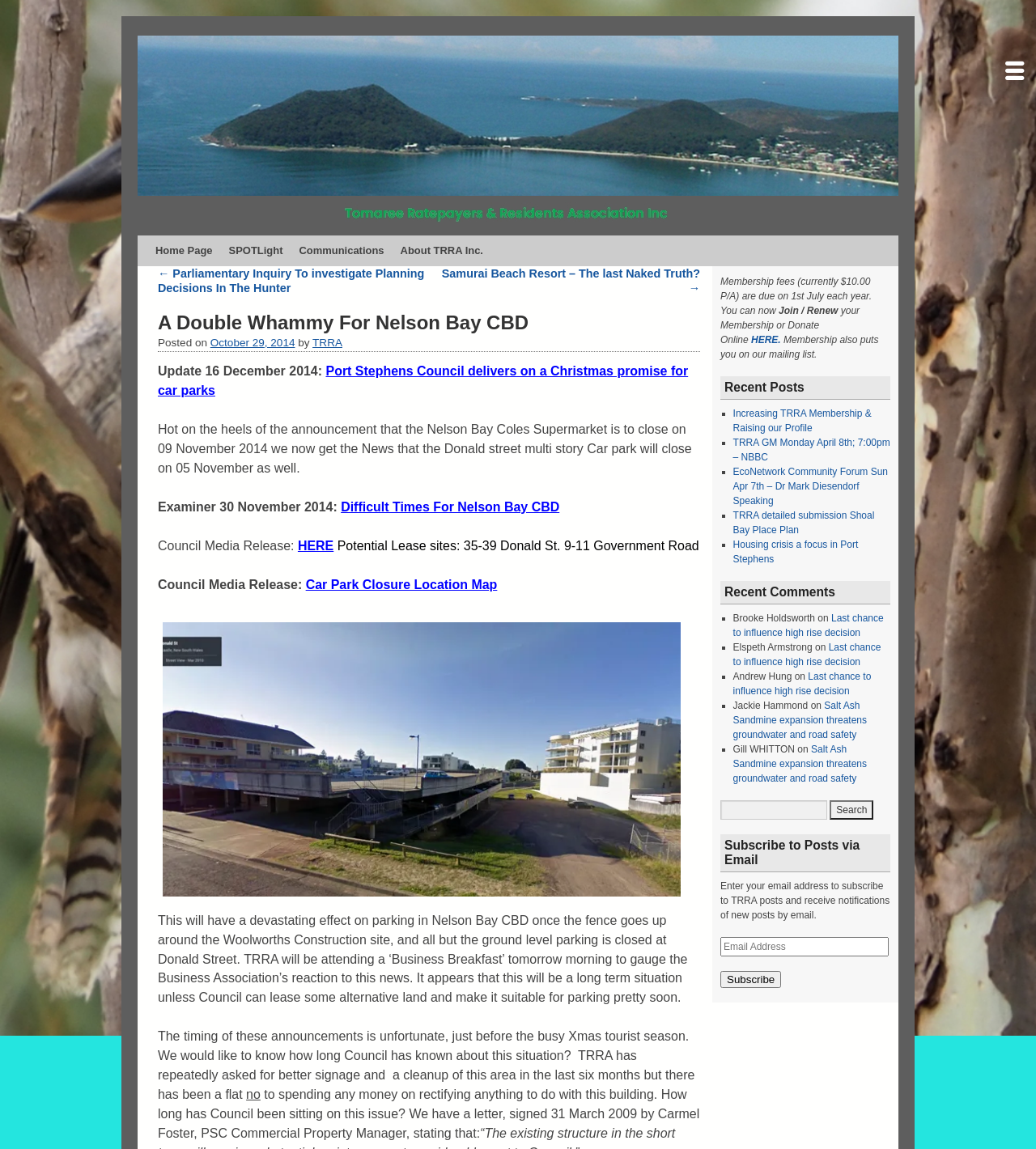Show me the bounding box coordinates of the clickable region to achieve the task as per the instruction: "Subscribe to posts via email".

[0.695, 0.845, 0.754, 0.86]